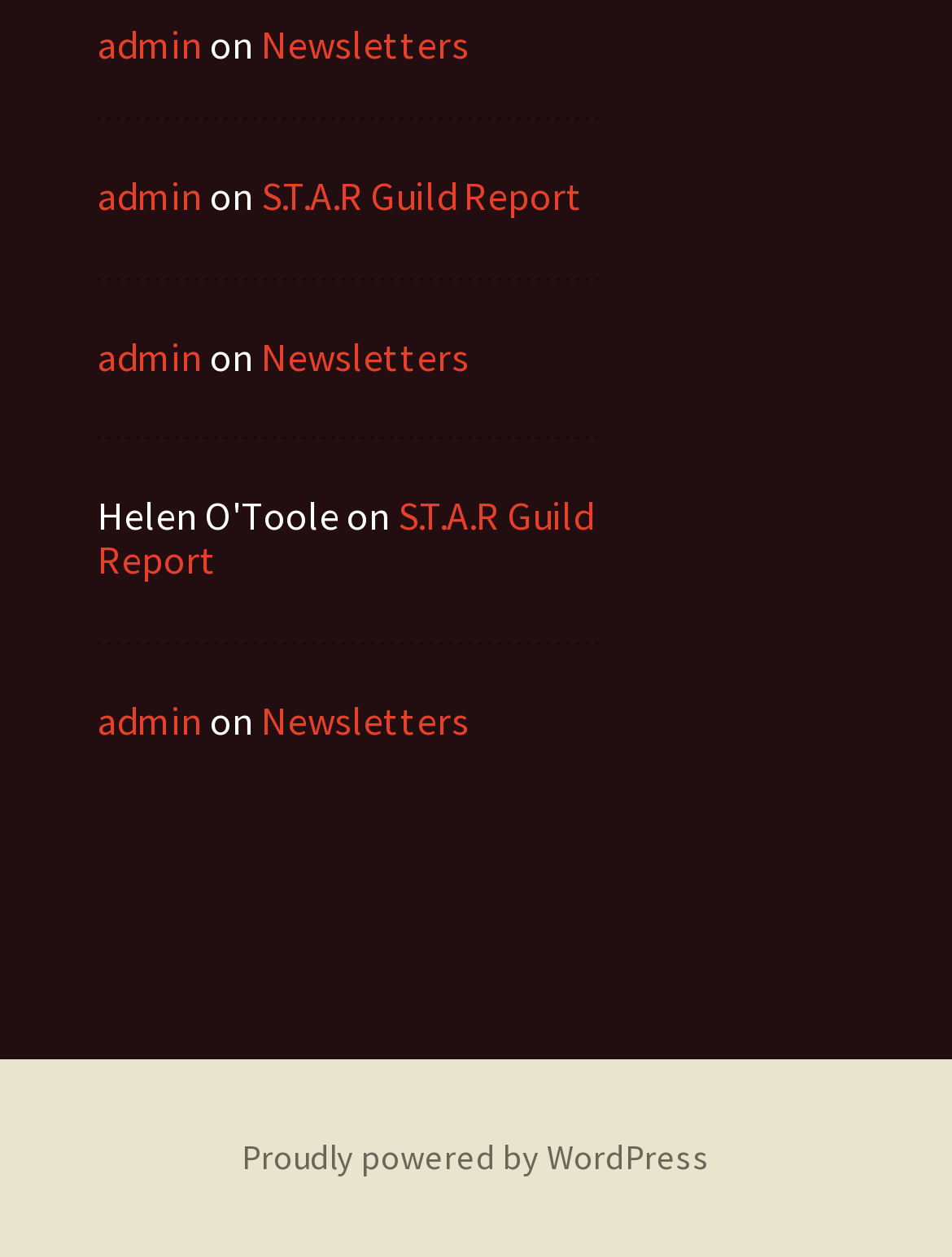Locate the bounding box coordinates of the area you need to click to fulfill this instruction: 'go to admin'. The coordinates must be in the form of four float numbers ranging from 0 to 1: [left, top, right, bottom].

[0.103, 0.015, 0.213, 0.054]